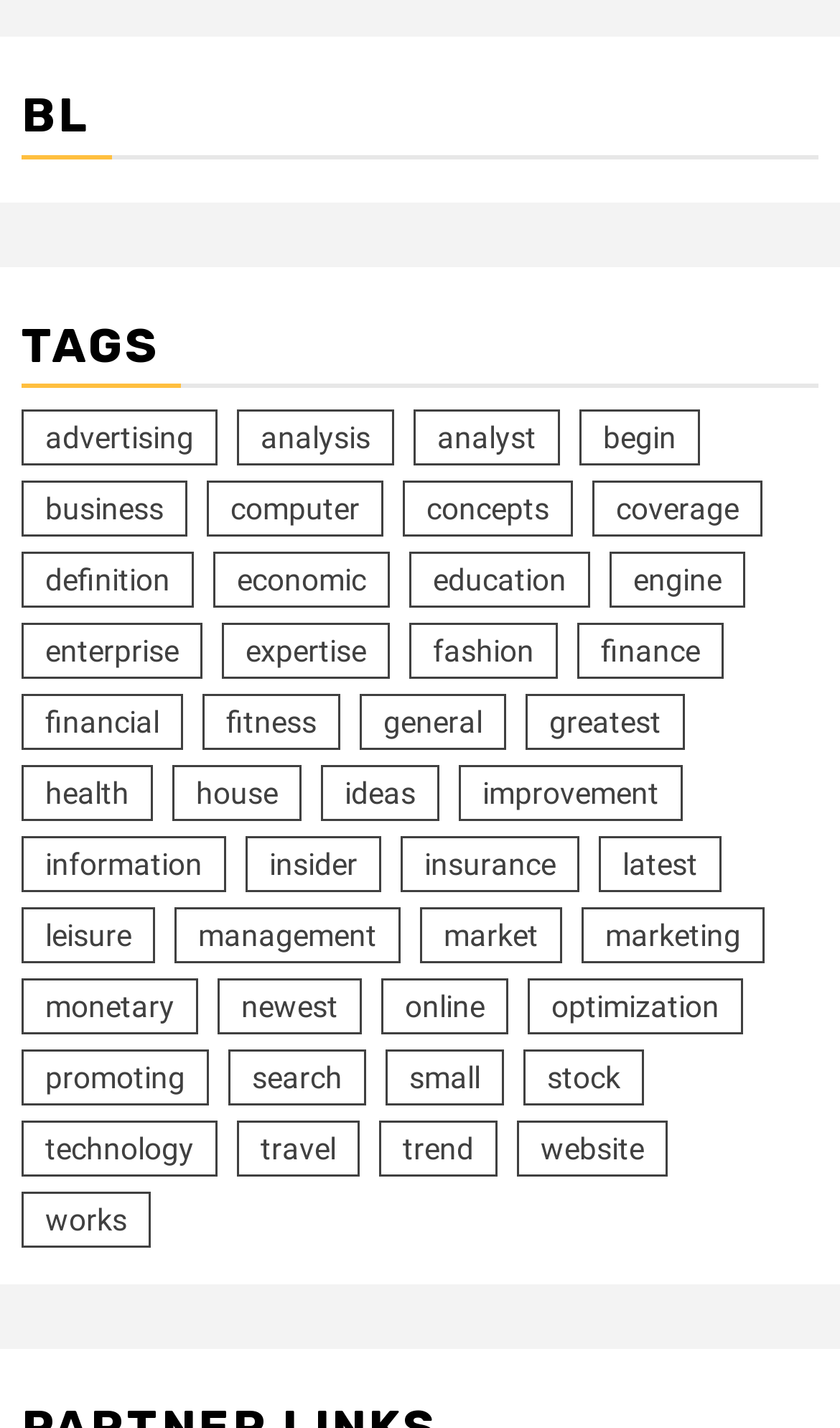Find the bounding box coordinates of the element to click in order to complete the given instruction: "Browse management."

[0.208, 0.635, 0.477, 0.674]